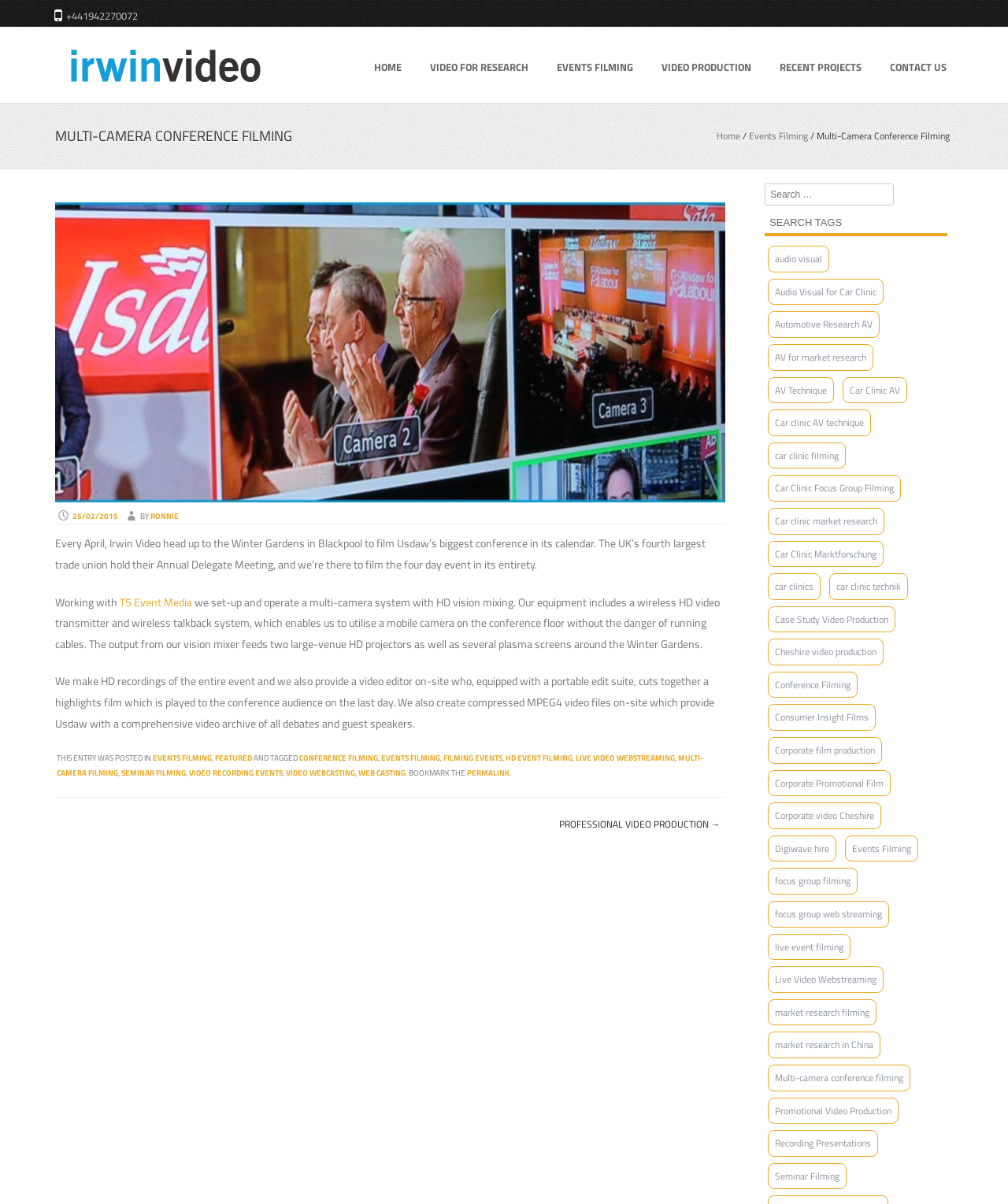Please identify the bounding box coordinates of the element that needs to be clicked to perform the following instruction: "Read more about 'CONFERENCE FILMING'".

[0.762, 0.558, 0.851, 0.58]